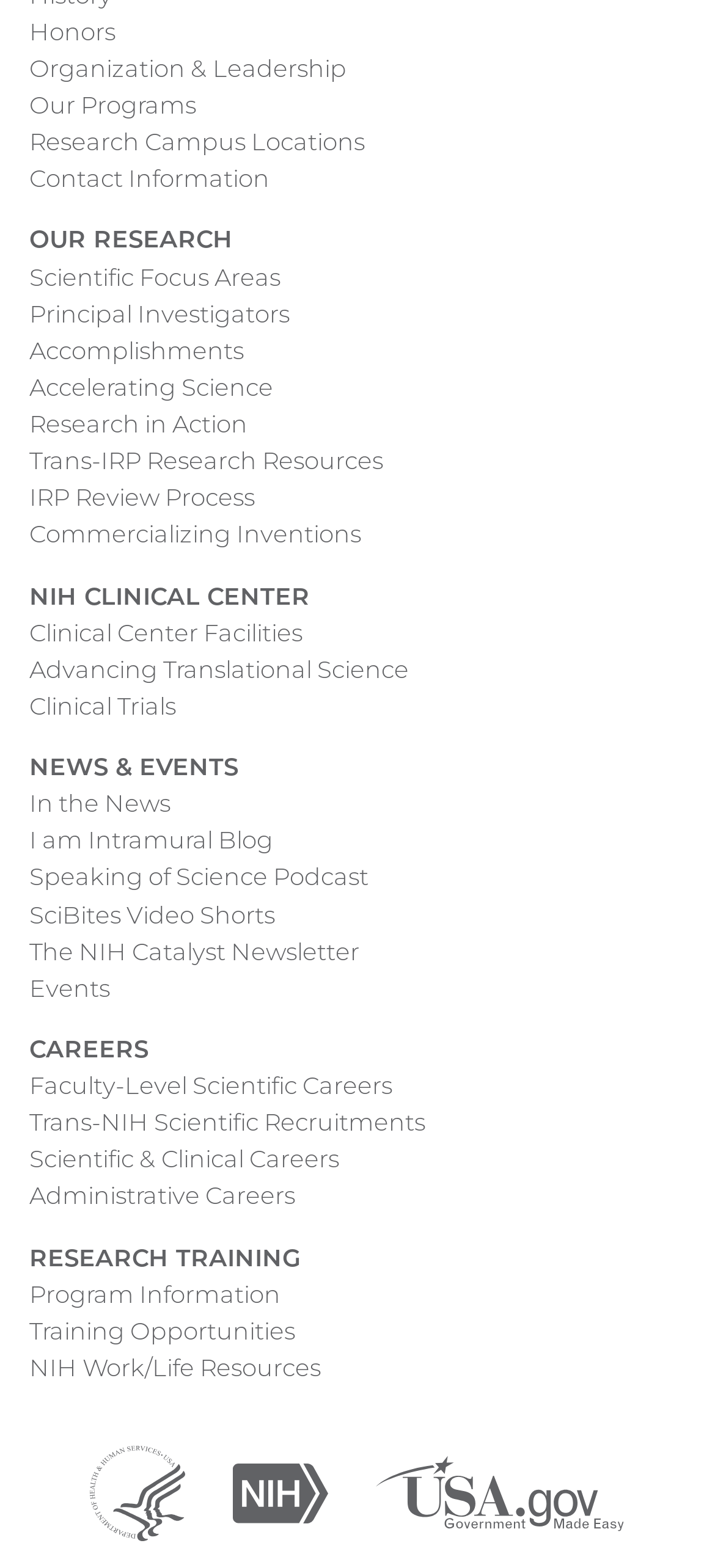Using the webpage screenshot, find the UI element described by Accomplishments. Provide the bounding box coordinates in the format (top-left x, top-left y, bottom-right x, bottom-right y), ensuring all values are floating point numbers between 0 and 1.

[0.041, 0.212, 0.341, 0.235]